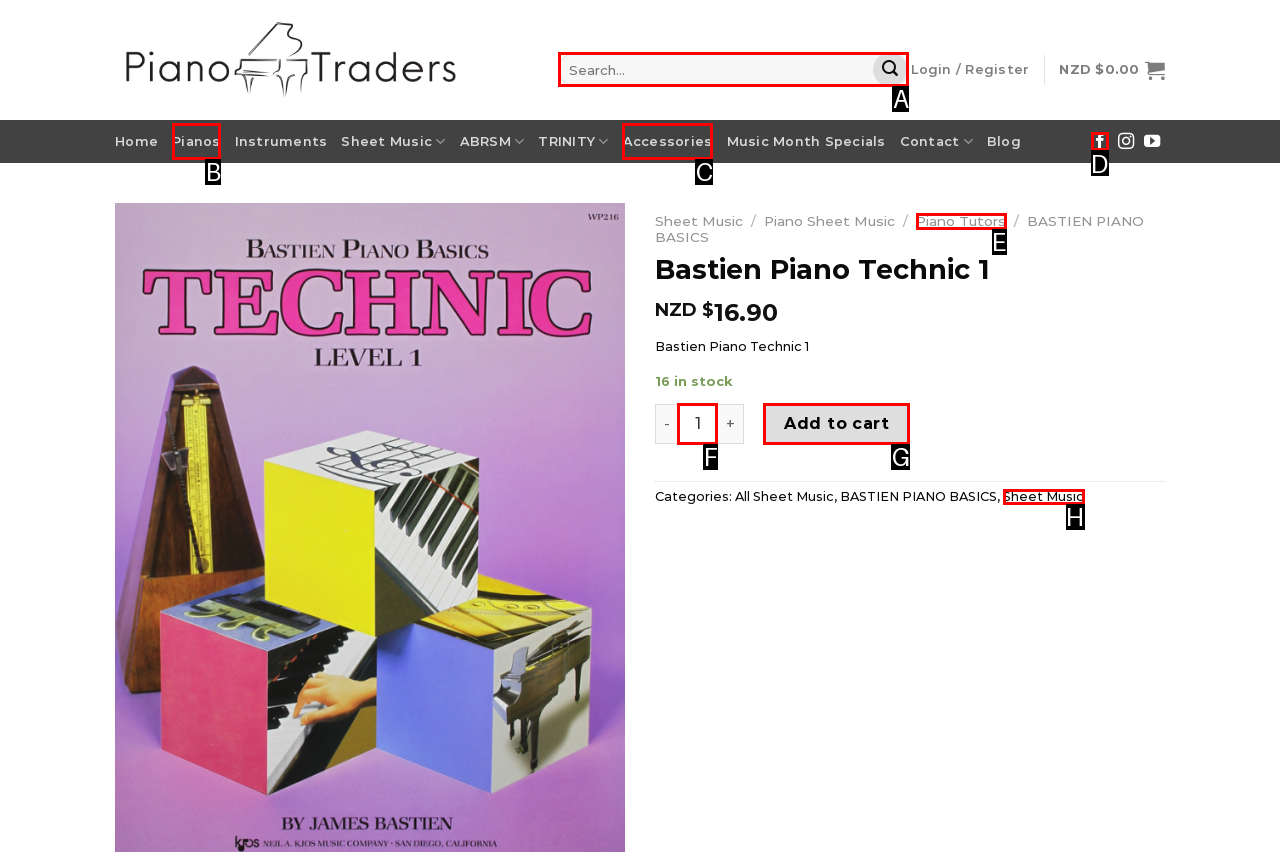Choose the letter of the option you need to click to Follow on Facebook. Answer with the letter only.

D